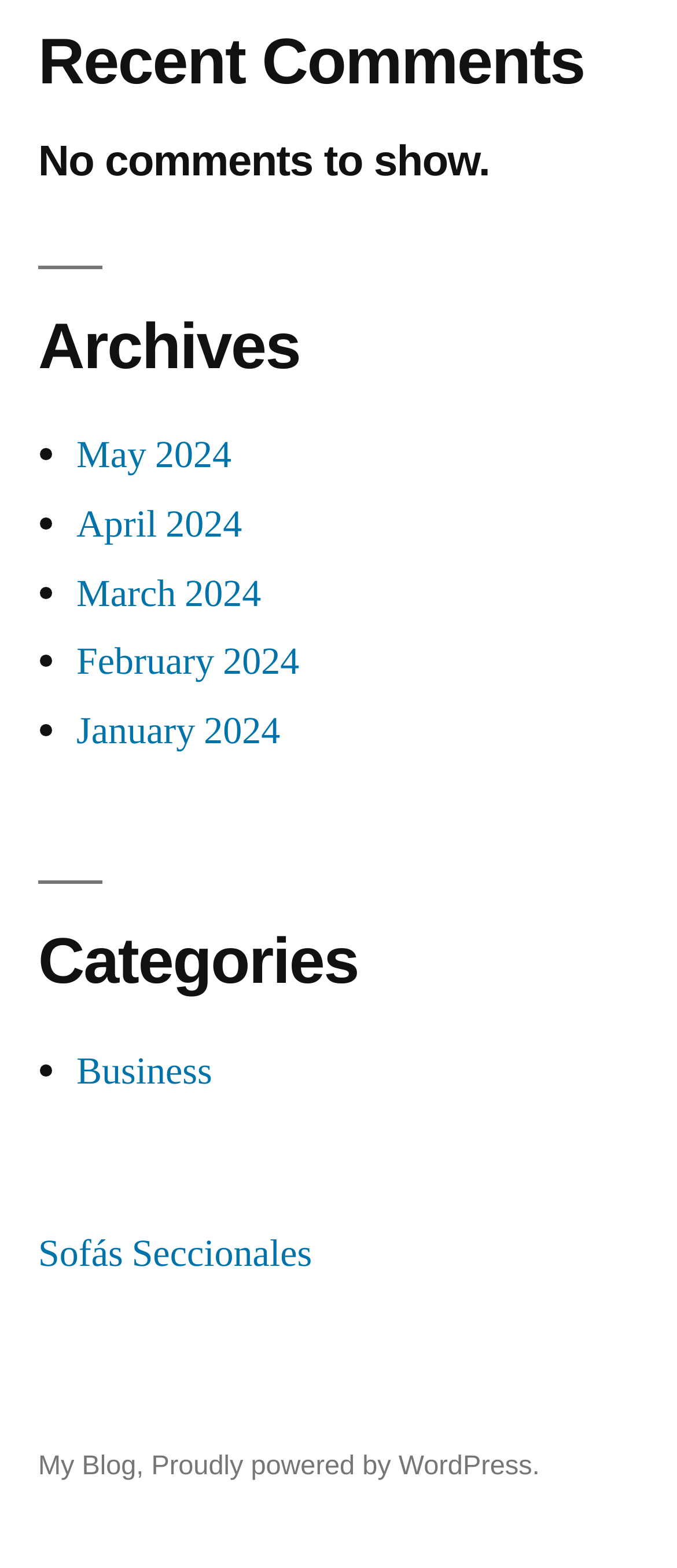Find and provide the bounding box coordinates for the UI element described with: "Proudly powered by WordPress.".

[0.223, 0.926, 0.797, 0.945]